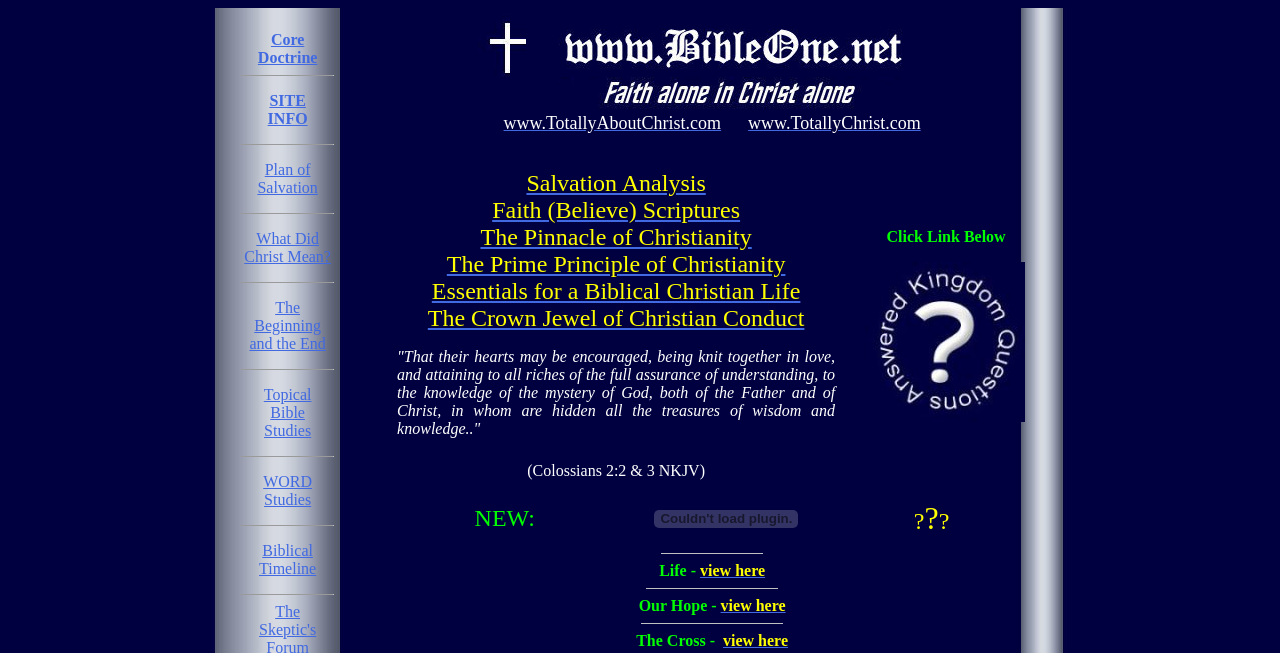Respond to the question below with a concise word or phrase:
How many tables are there on the webpage?

2